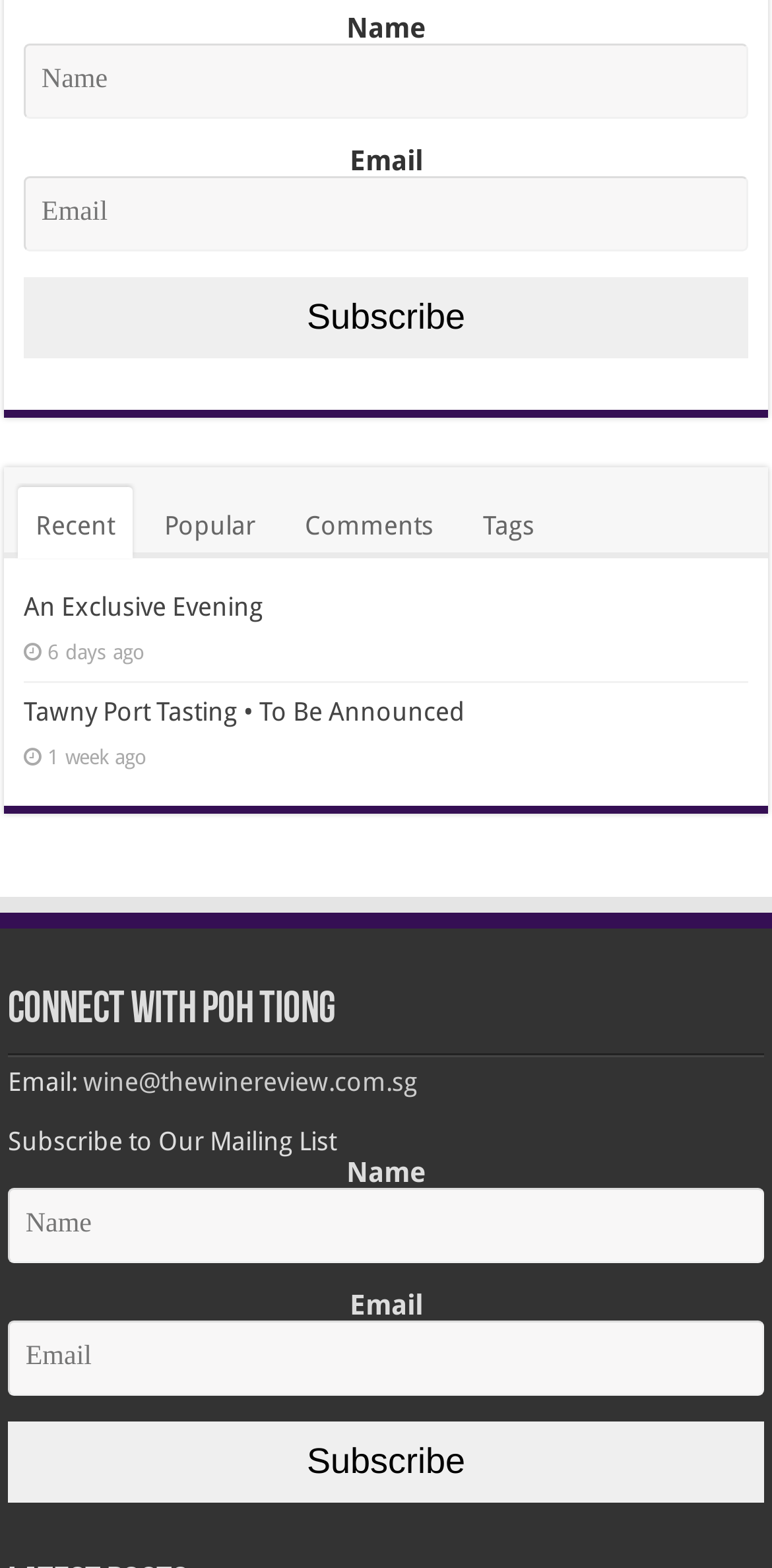Using the provided element description, identify the bounding box coordinates as (top-left x, top-left y, bottom-right x, bottom-right y). Ensure all values are between 0 and 1. Description: An Exclusive Evening

[0.031, 0.377, 0.341, 0.396]